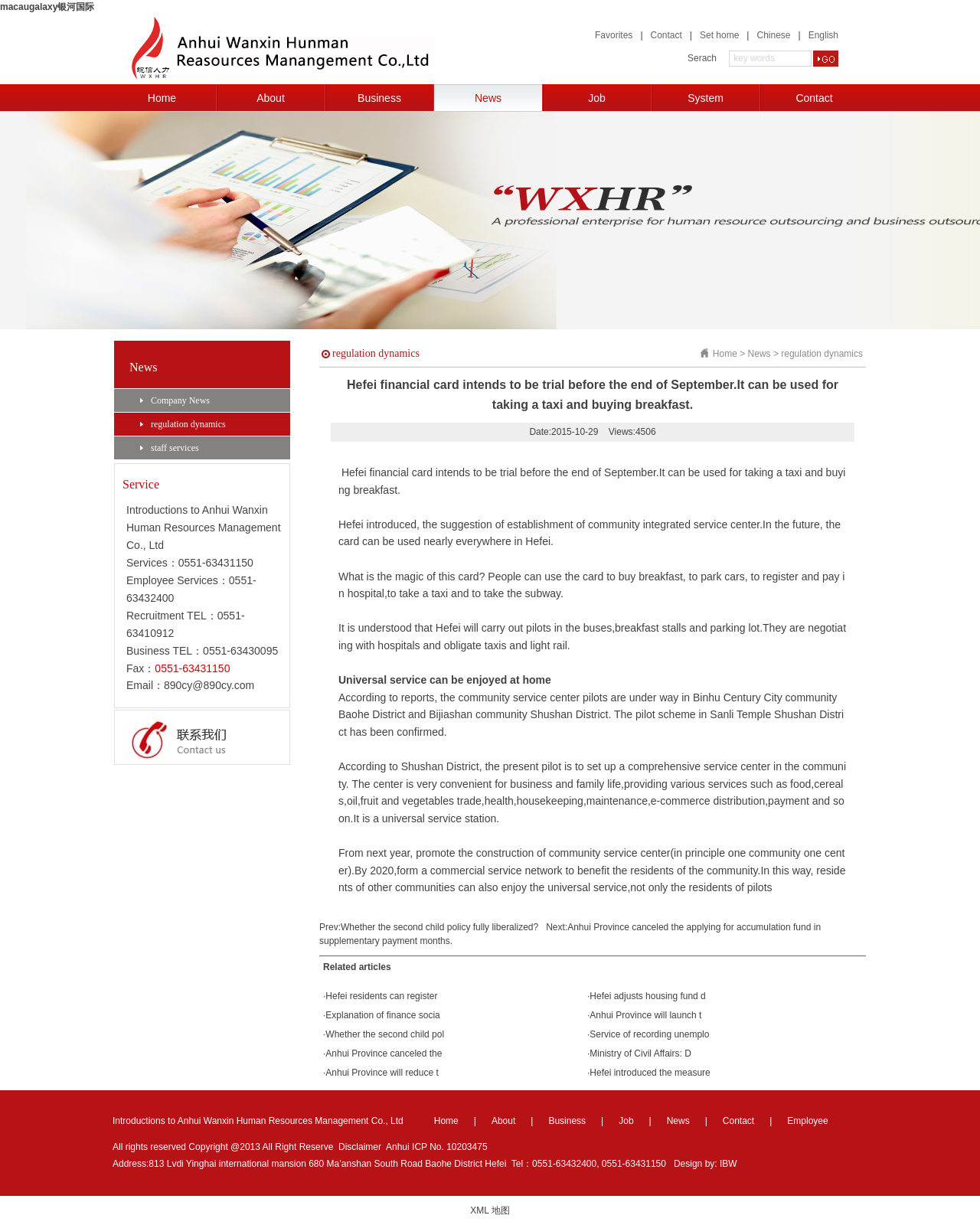Locate the bounding box coordinates of the element to click to perform the following action: 'Contact Anhui Wanxin Human Resources Management Co., Ltd'. The coordinates should be given as four float values between 0 and 1, in the form of [left, top, right, bottom].

[0.776, 0.069, 0.886, 0.091]